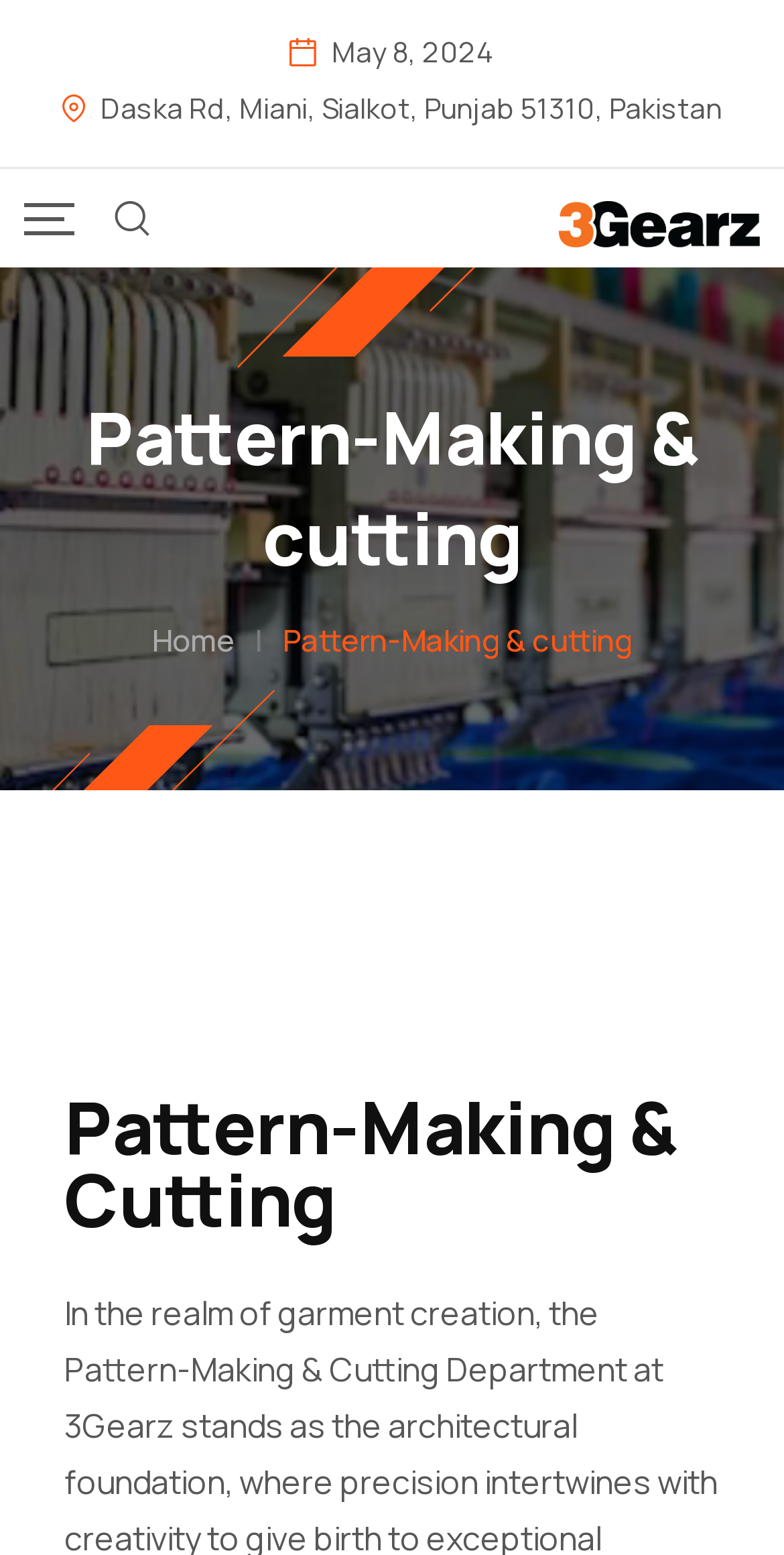What is the address mentioned on the webpage?
Look at the screenshot and provide an in-depth answer.

I found the address 'Daska Rd, Miani, Sialkot, Punjab 51310, Pakistan' on the webpage, which is located below the date, indicated by the StaticText element with bounding box coordinates [0.128, 0.057, 0.921, 0.081].